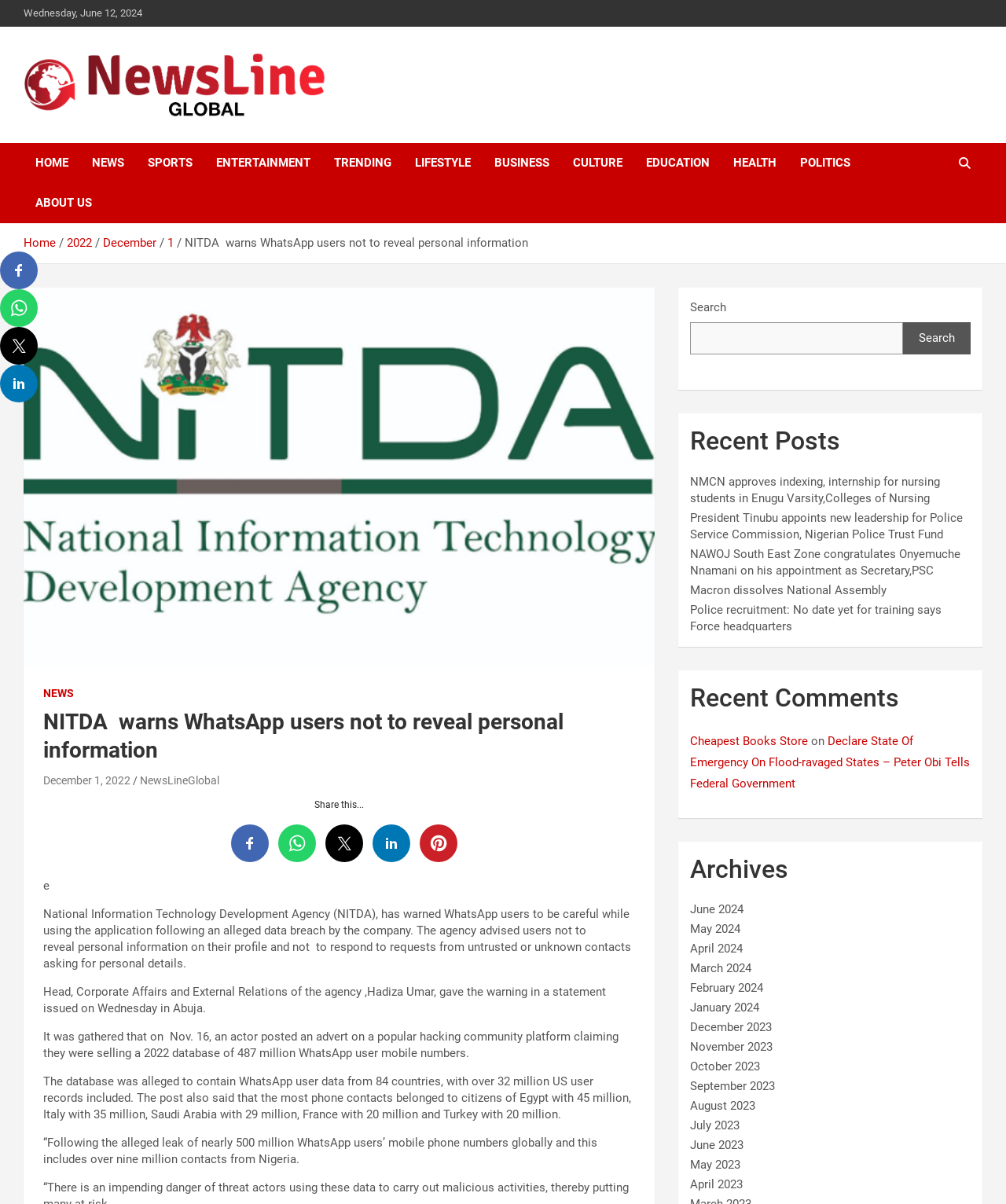Locate the bounding box for the described UI element: "October 2023". Ensure the coordinates are four float numbers between 0 and 1, formatted as [left, top, right, bottom].

[0.686, 0.88, 0.756, 0.892]